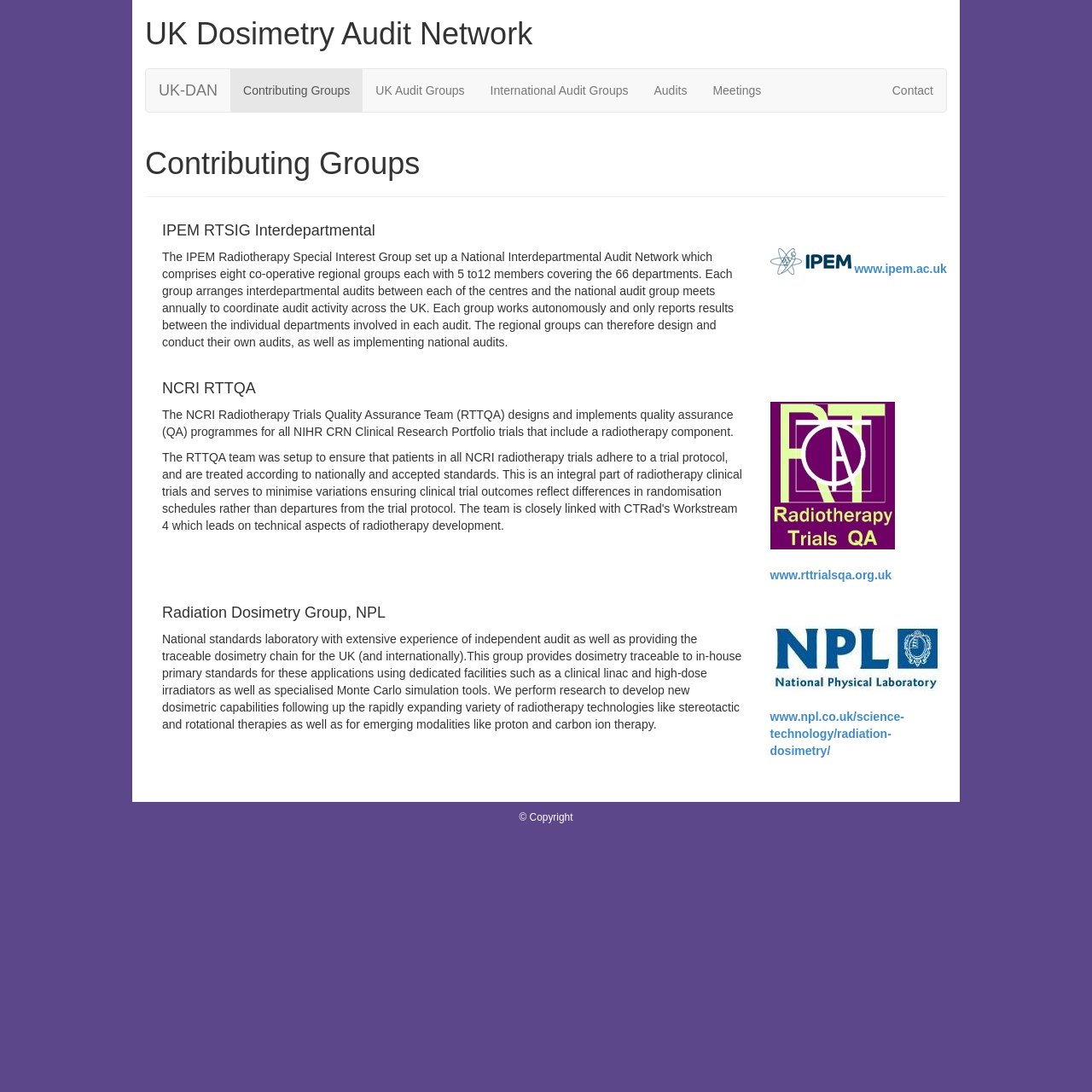Please find and give the text of the main heading on the webpage.

UK Dosimetry Audit Network